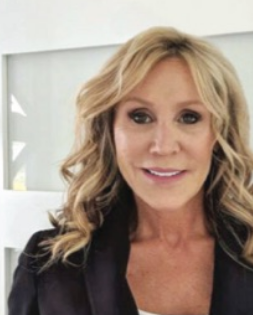What is the woman's profession?
From the image, respond with a single word or phrase.

real estate